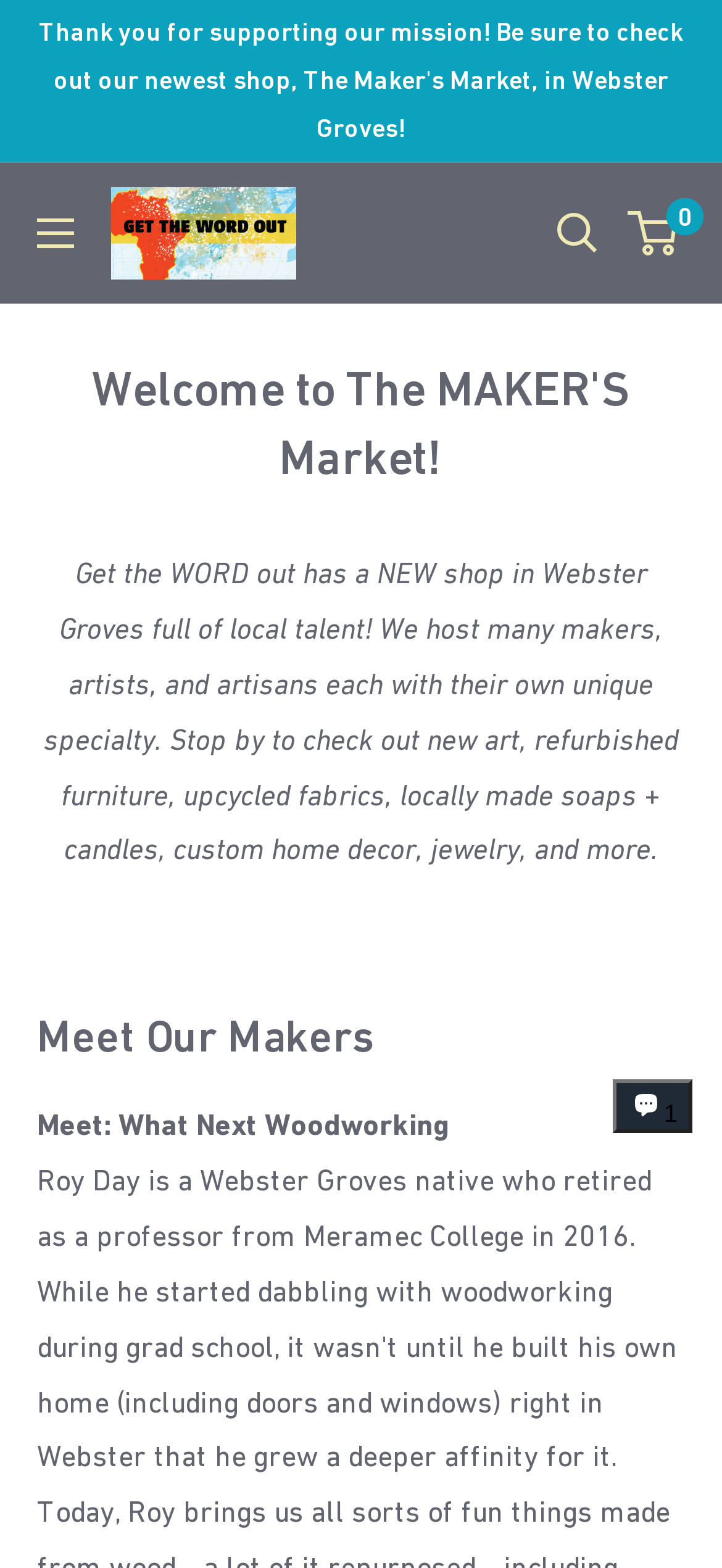What is the name of the new shop?
Respond with a short answer, either a single word or a phrase, based on the image.

The Maker's Market